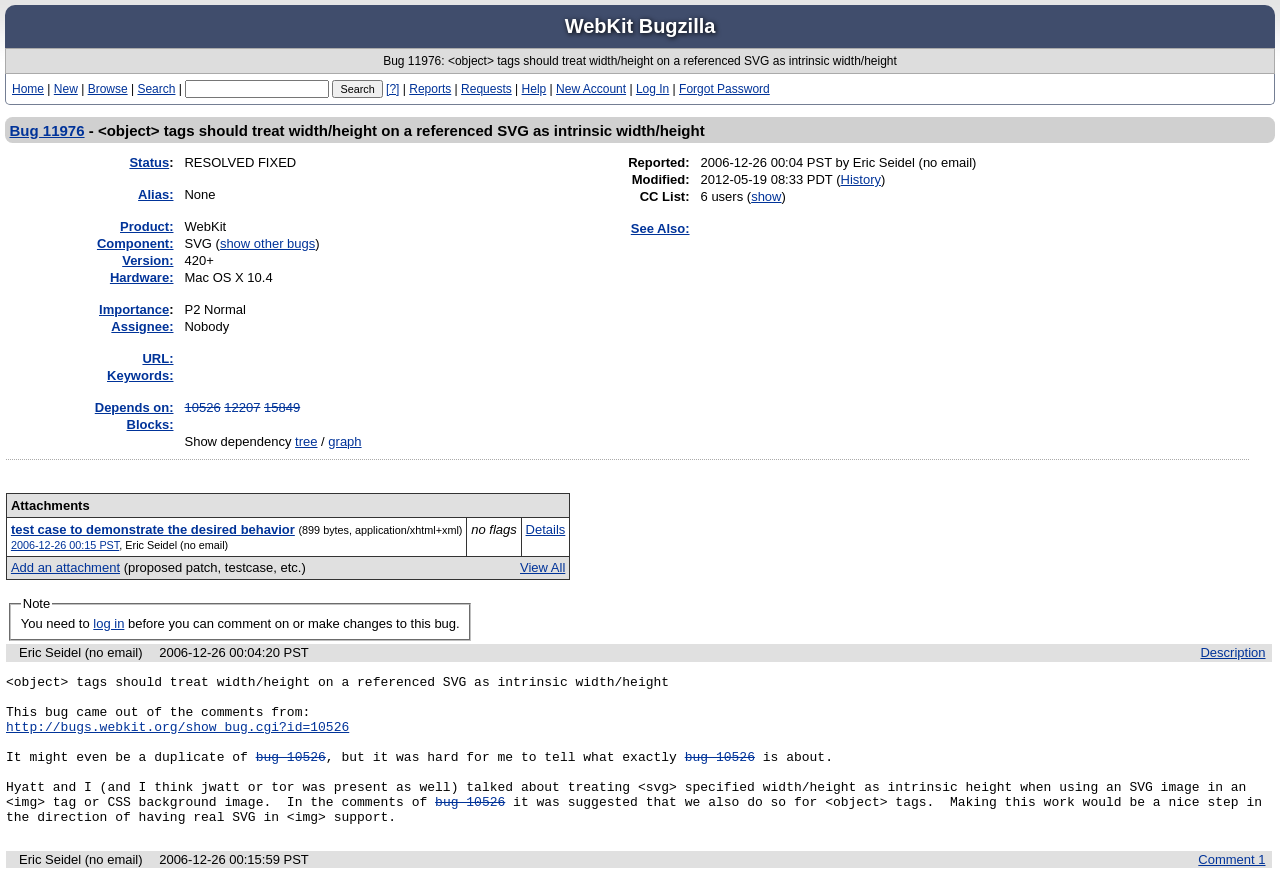Give a one-word or one-phrase response to the question:
What is the component associated with bug 11976?

SVG